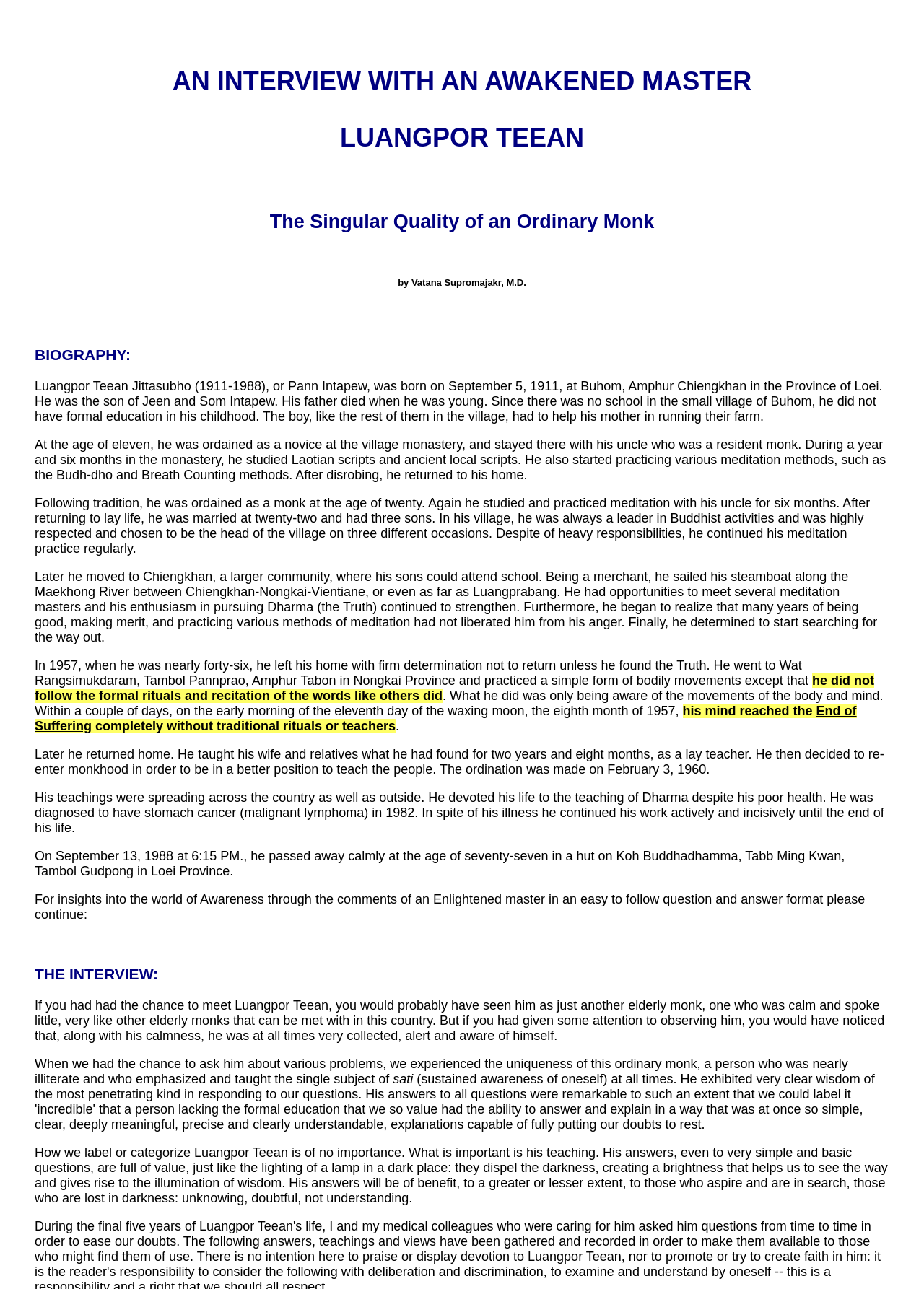What is the name of the method Luangpor Teean practiced to reach the End of Suffering?
Using the image provided, answer with just one word or phrase.

Being aware of the movements of the body and mind